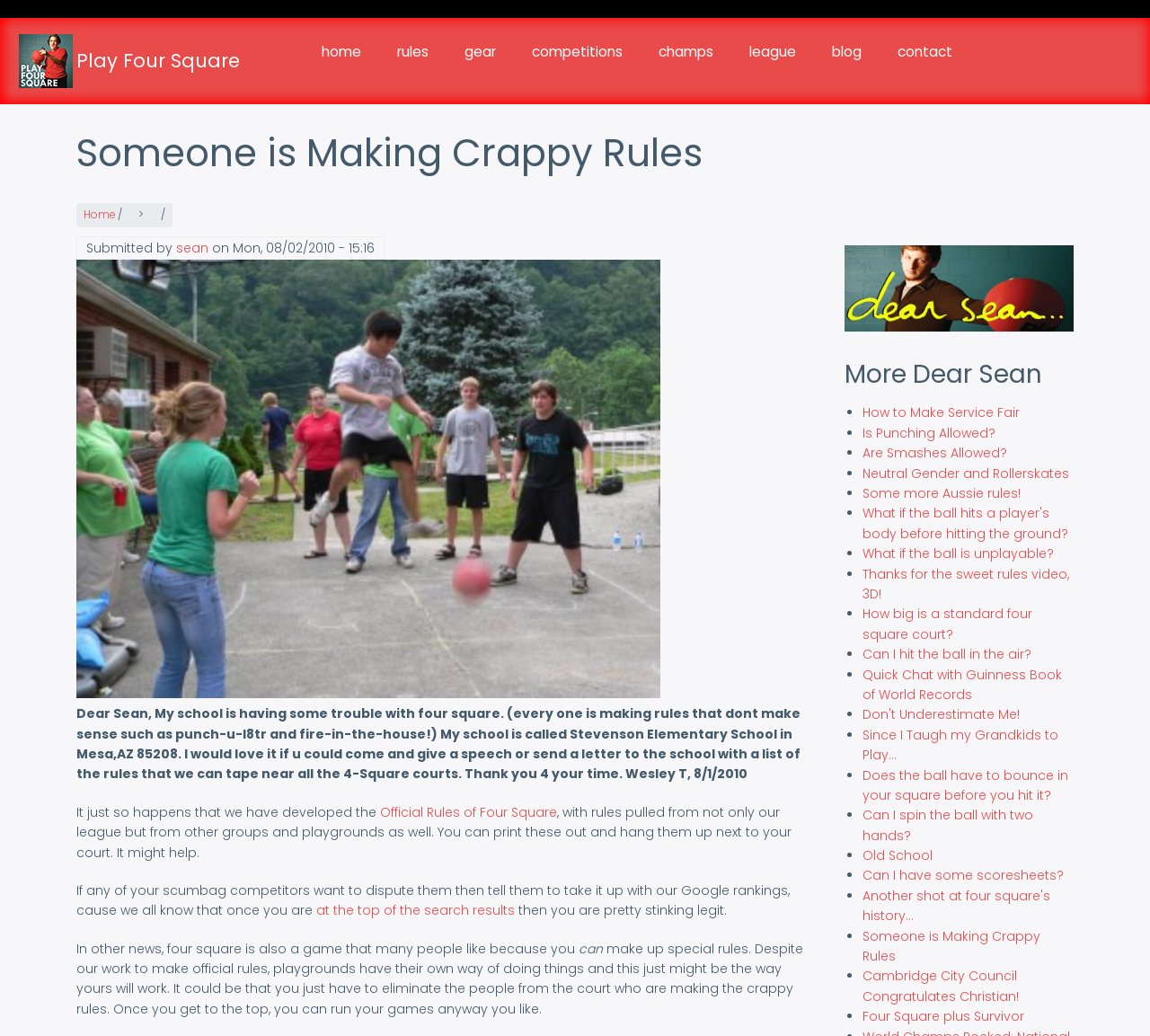Please identify the coordinates of the bounding box for the clickable region that will accomplish this instruction: "Check the 'More Dear Sean' section".

[0.734, 0.342, 0.934, 0.38]